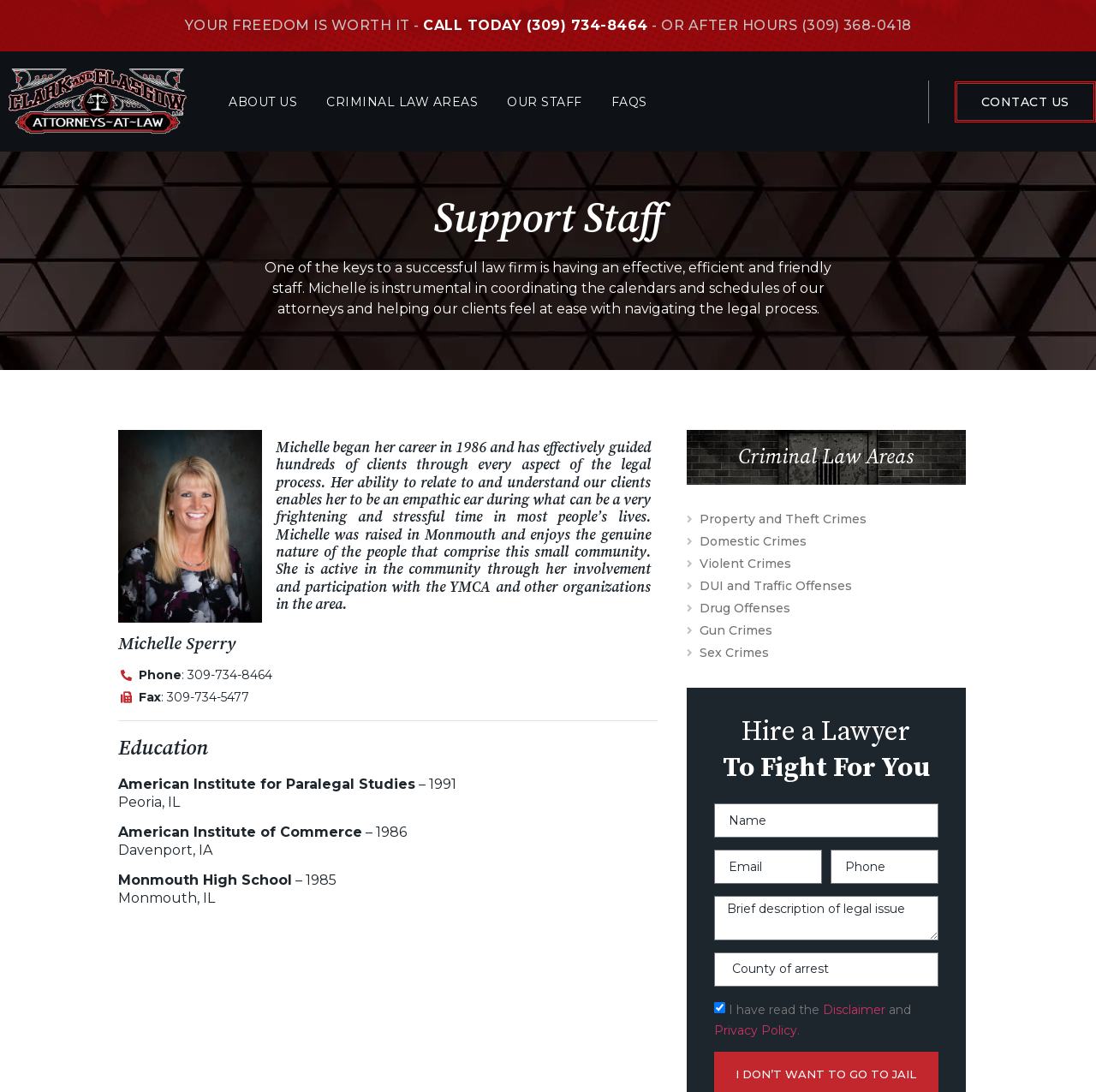Provide a short, one-word or phrase answer to the question below:
What is Michelle Sperry's educational background?

American Institute for Paralegal Studies